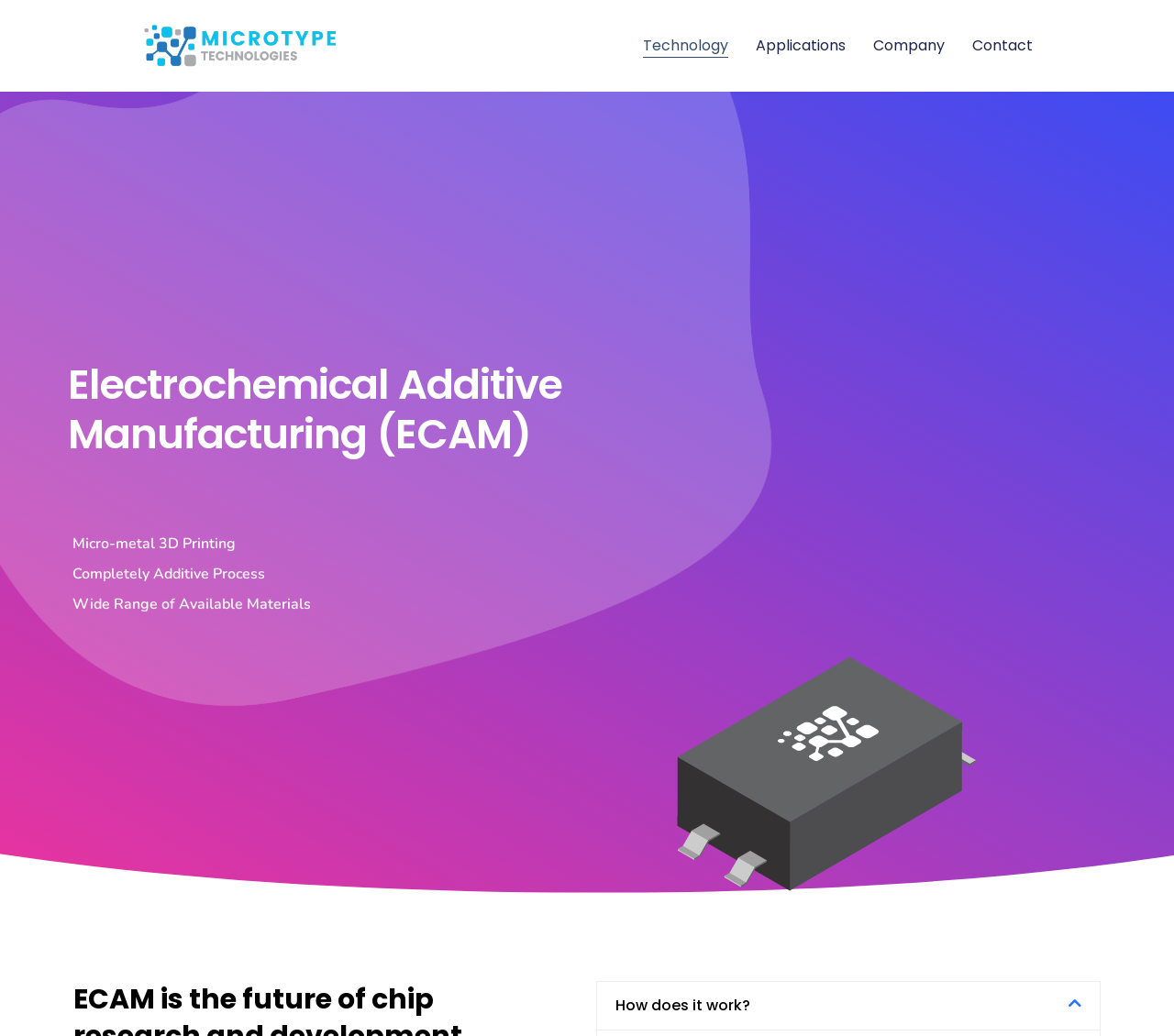What is the main technology offered by this company?
Using the picture, provide a one-word or short phrase answer.

Electrochemical Additive Manufacturing